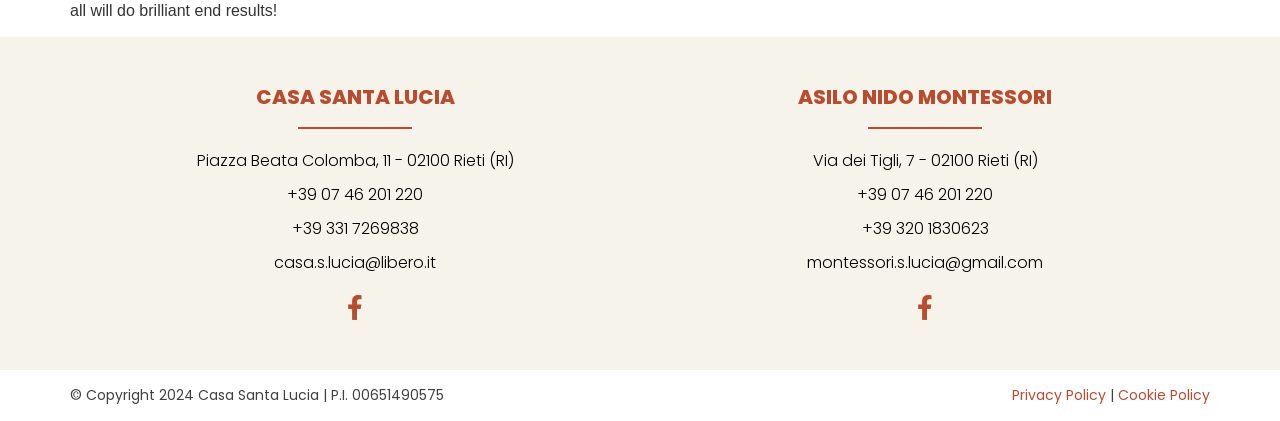Based on the element description "Cookie Policy", predict the bounding box coordinates of the UI element.

[0.873, 0.915, 0.945, 0.963]